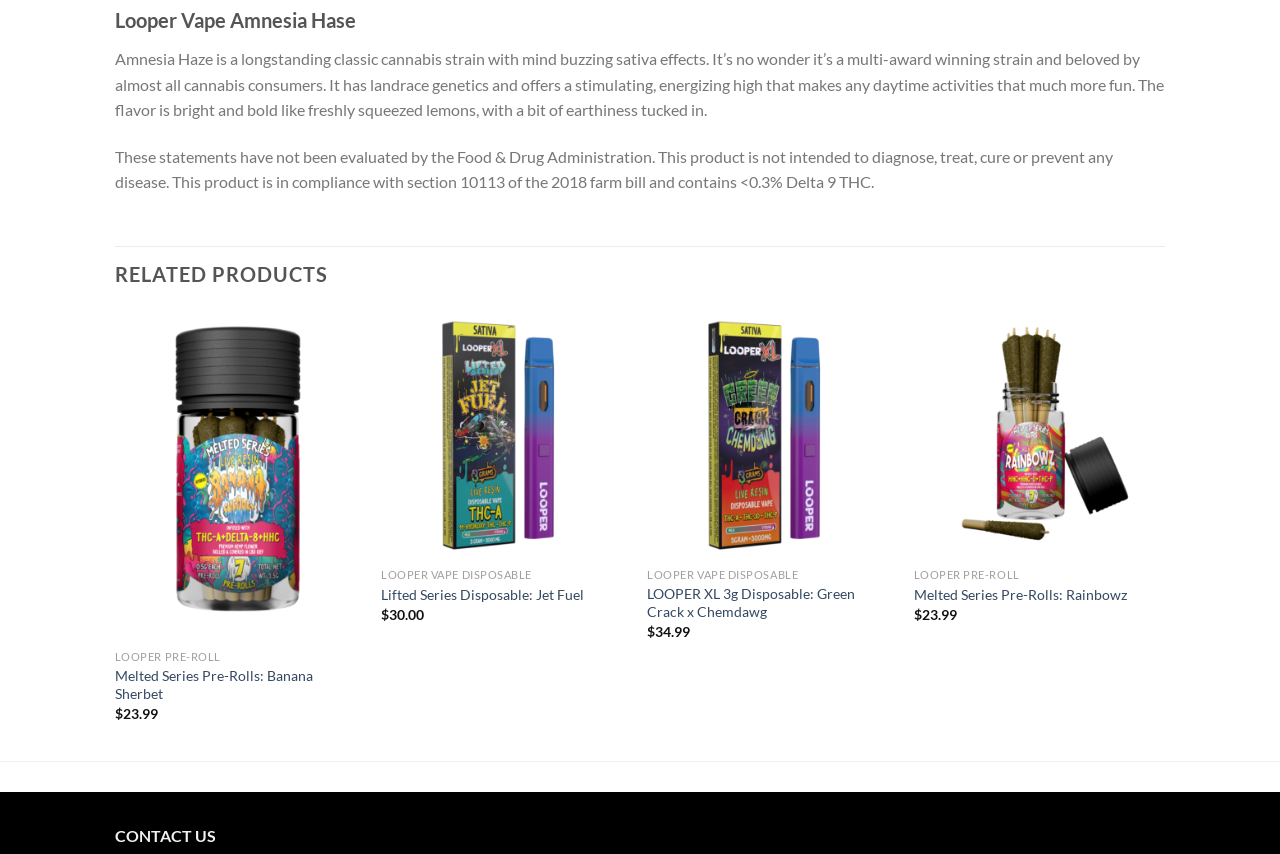Predict the bounding box of the UI element based on this description: "Melted Series Pre-Rolls: Rainbowz".

[0.714, 0.686, 0.88, 0.708]